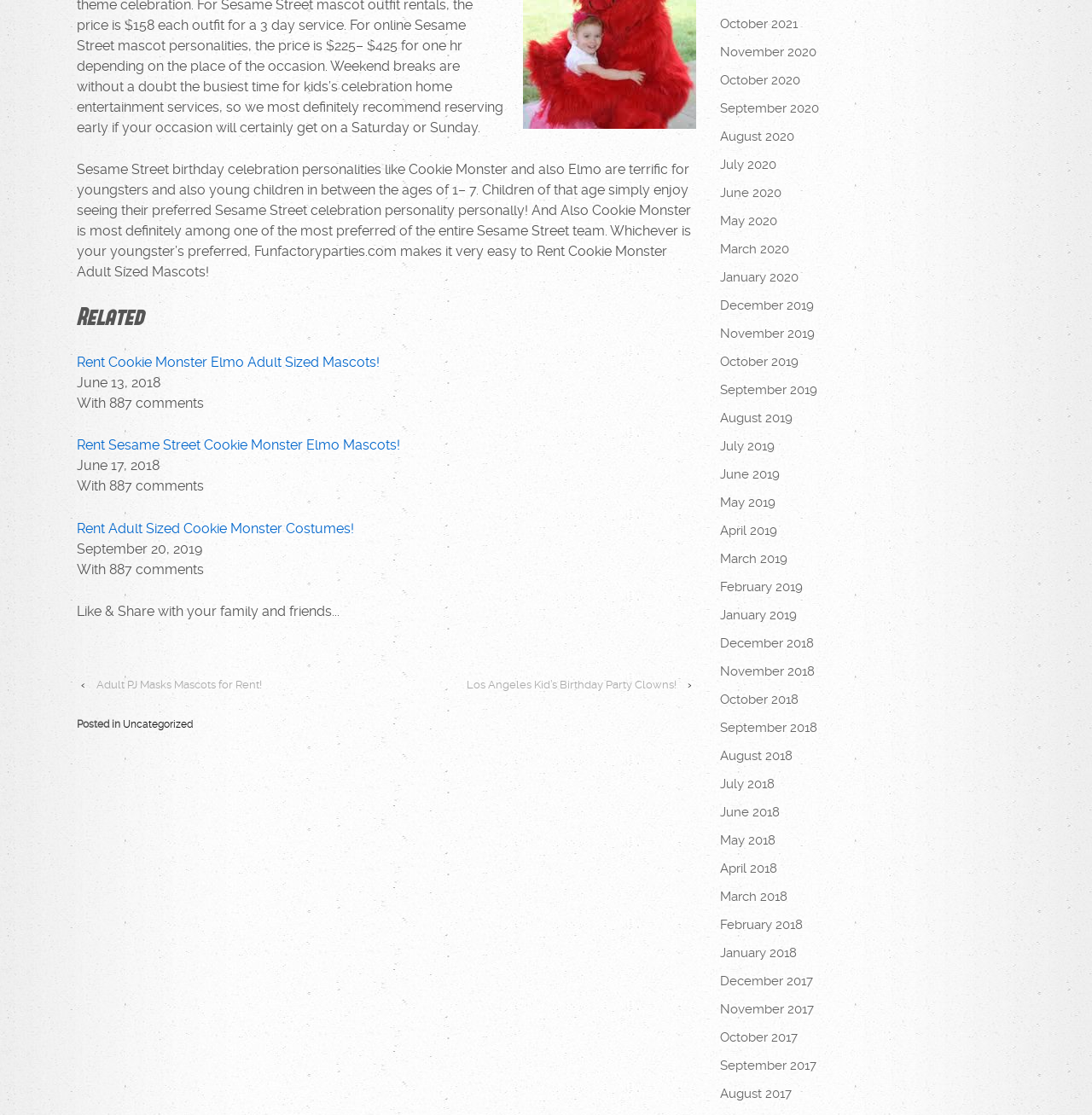What is the main topic of this webpage?
Using the visual information, reply with a single word or short phrase.

Sesame Street birthday celebration